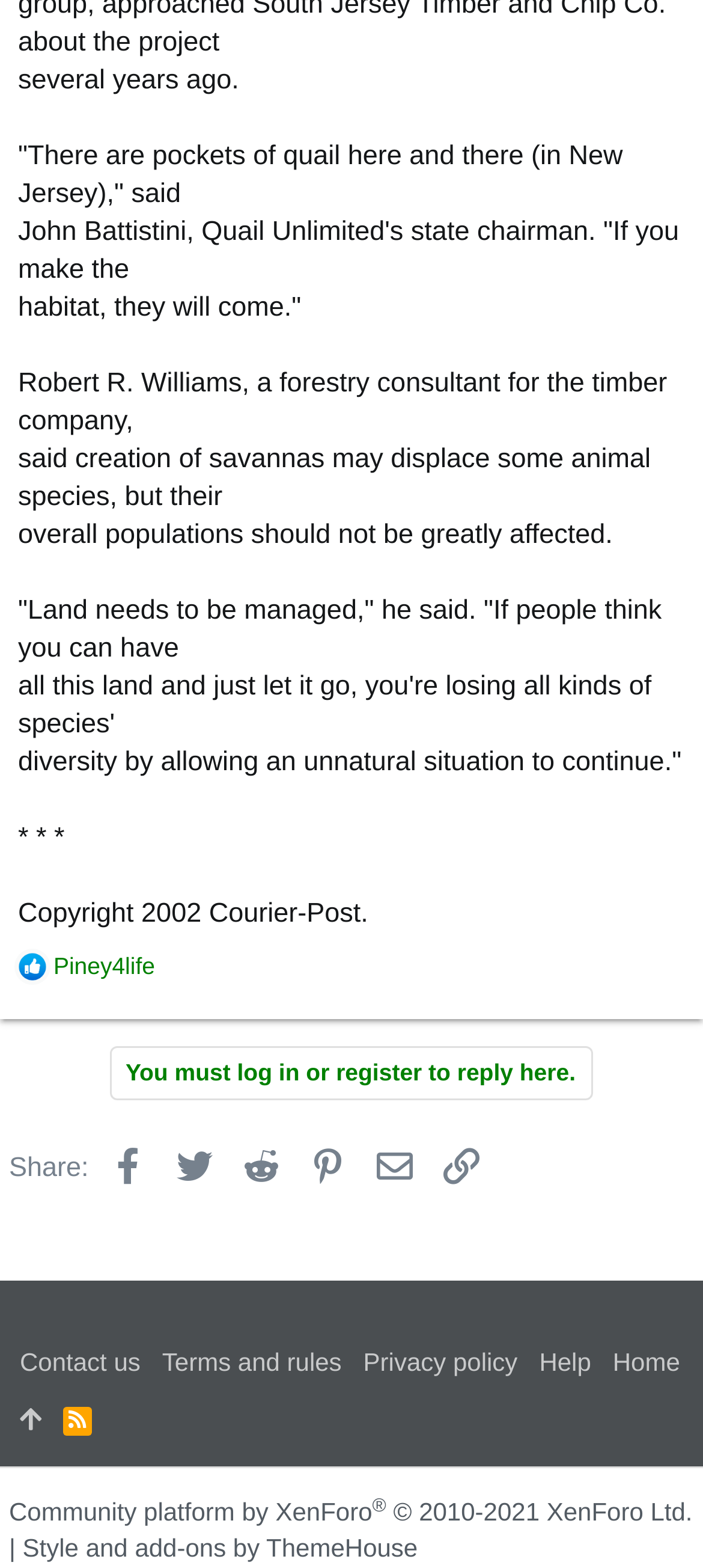Provide the bounding box coordinates, formatted as (top-left x, top-left y, bottom-right x, bottom-right y), with all values being floating point numbers between 0 and 1. Identify the bounding box of the UI element that matches the description: Home

[0.856, 0.851, 0.983, 0.887]